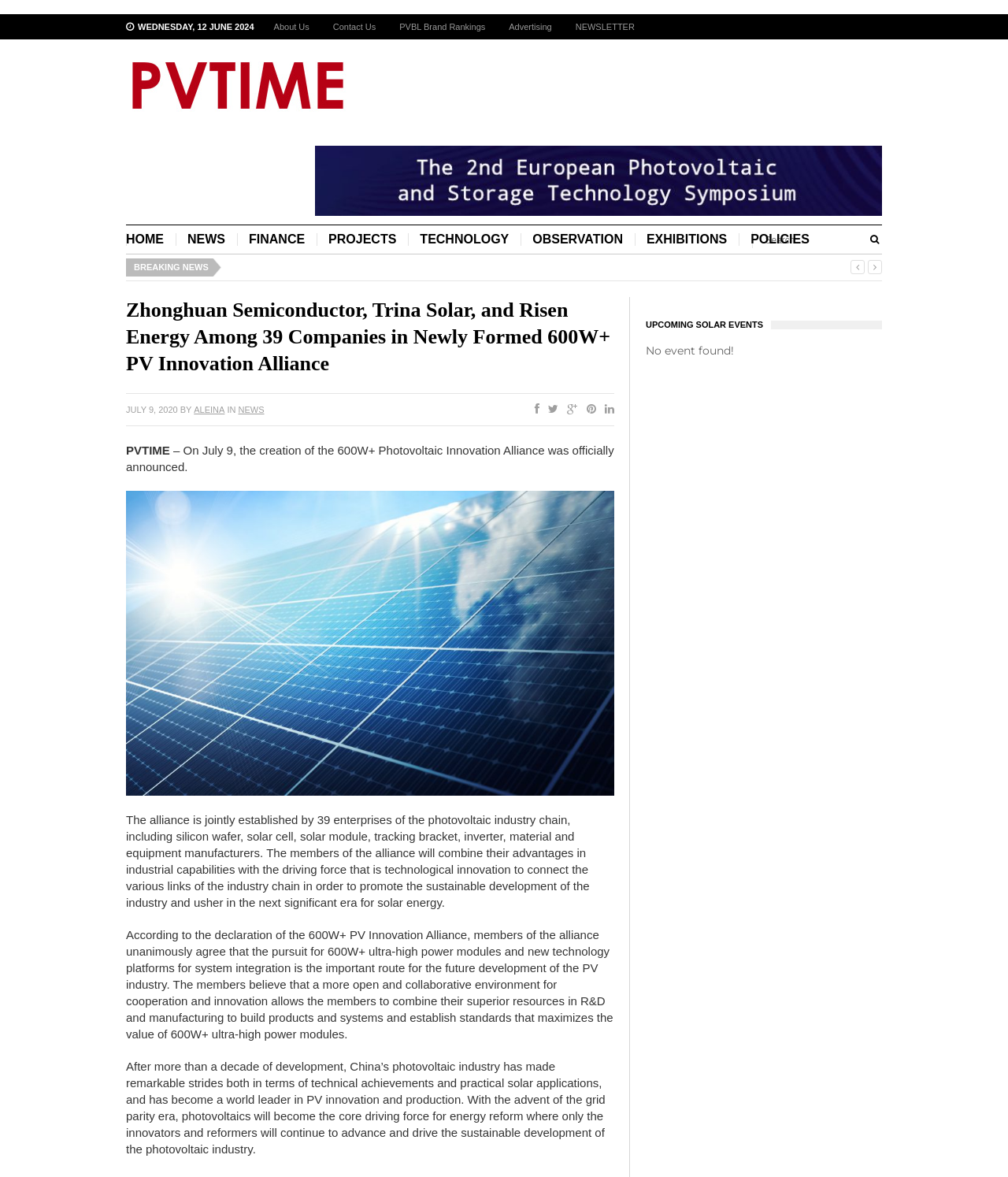Please identify the bounding box coordinates of the element I should click to complete this instruction: 'Read the news'. The coordinates should be given as four float numbers between 0 and 1, like this: [left, top, right, bottom].

[0.174, 0.197, 0.235, 0.21]